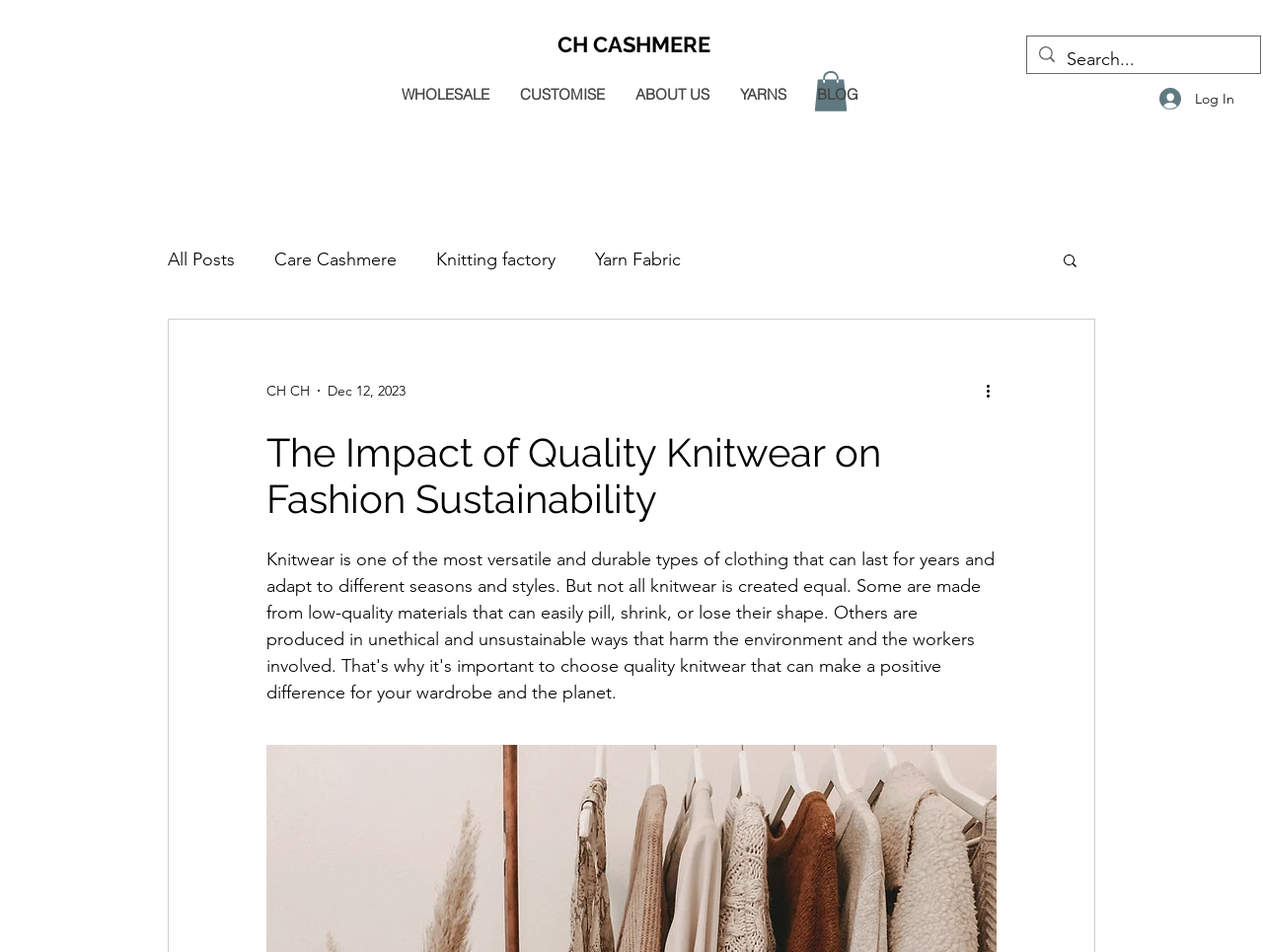Determine the heading of the webpage and extract its text content.

The Impact of Quality Knitwear on Fashion Sustainability